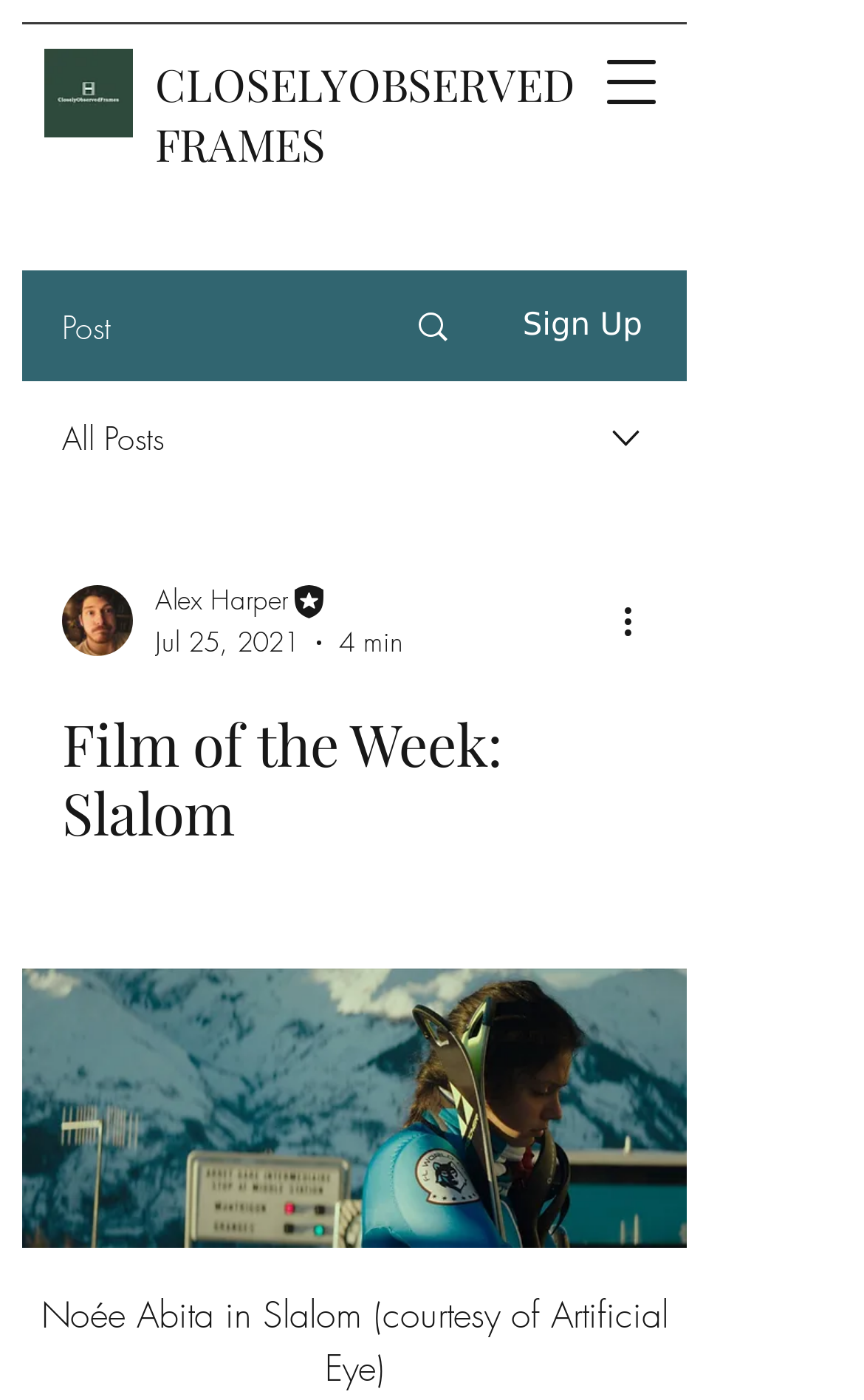What is the estimated reading time of the post?
Respond with a short answer, either a single word or a phrase, based on the image.

4 min